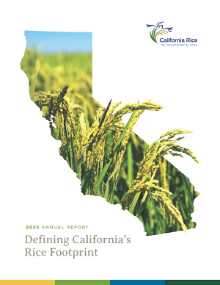Where is the California Rice Commission's logo located?
Please respond to the question thoroughly and include all relevant details.

The California Rice Commission's logo can be seen in the top right corner of the image, adding an official touch to the design.